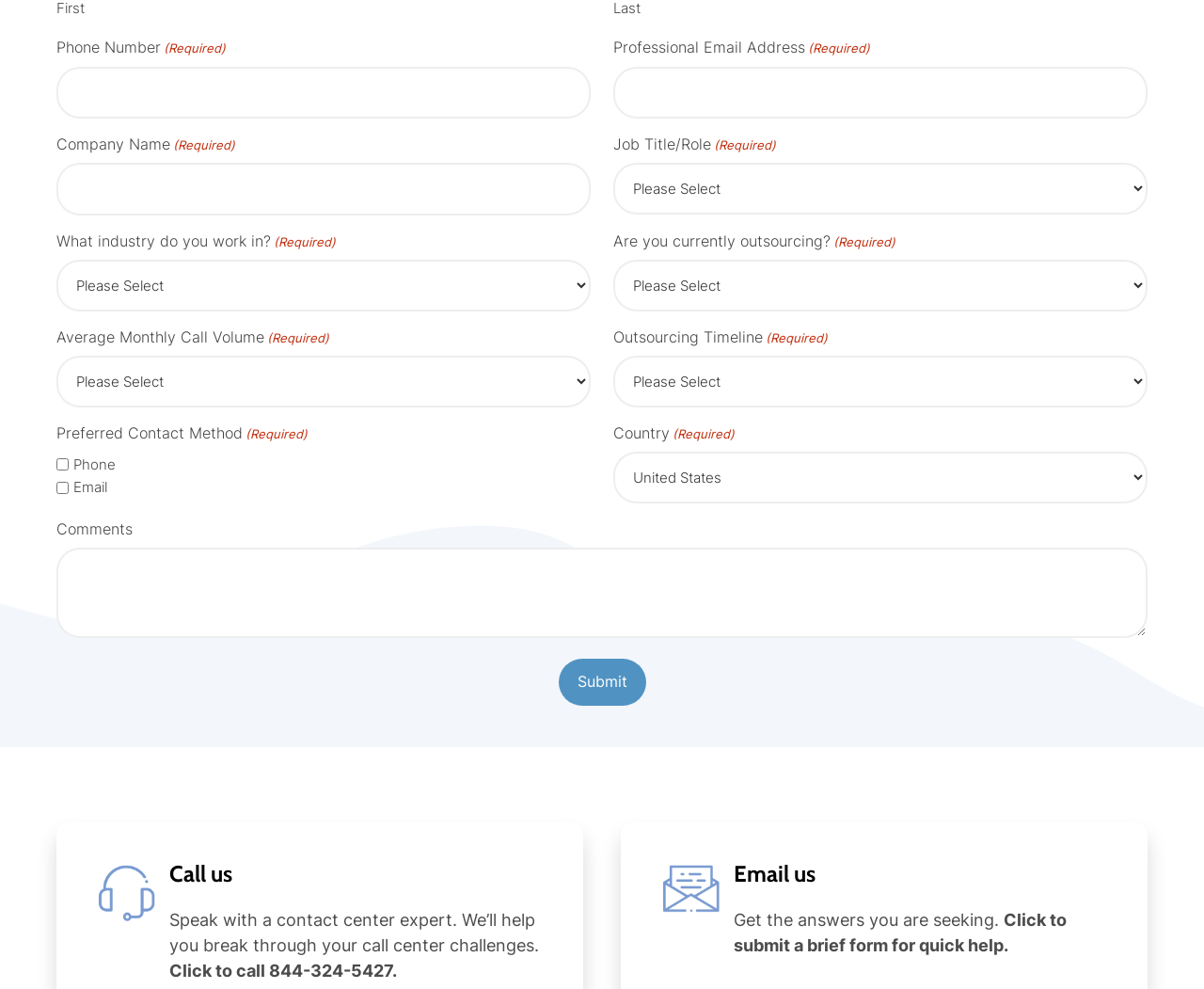Return the bounding box coordinates of the UI element that corresponds to this description: "name="input_10"". The coordinates must be given as four float numbers in the range of 0 and 1, [left, top, right, bottom].

[0.047, 0.554, 0.953, 0.645]